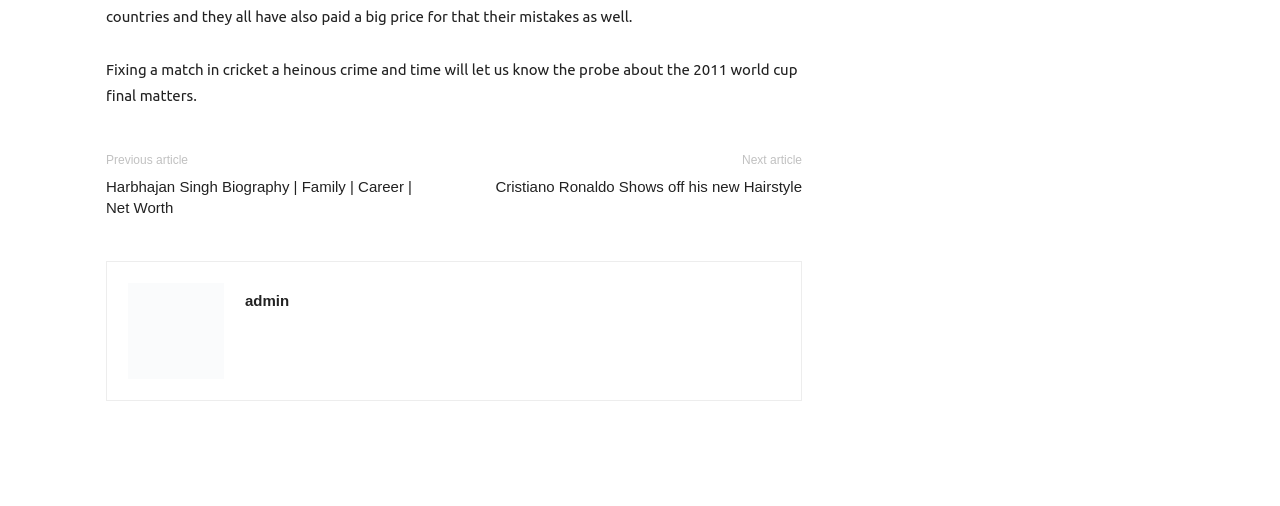Pinpoint the bounding box coordinates of the clickable area necessary to execute the following instruction: "Click on the link to view the cricket page". The coordinates should be given as four float numbers between 0 and 1, namely [left, top, right, bottom].

[0.767, 0.906, 0.815, 0.988]